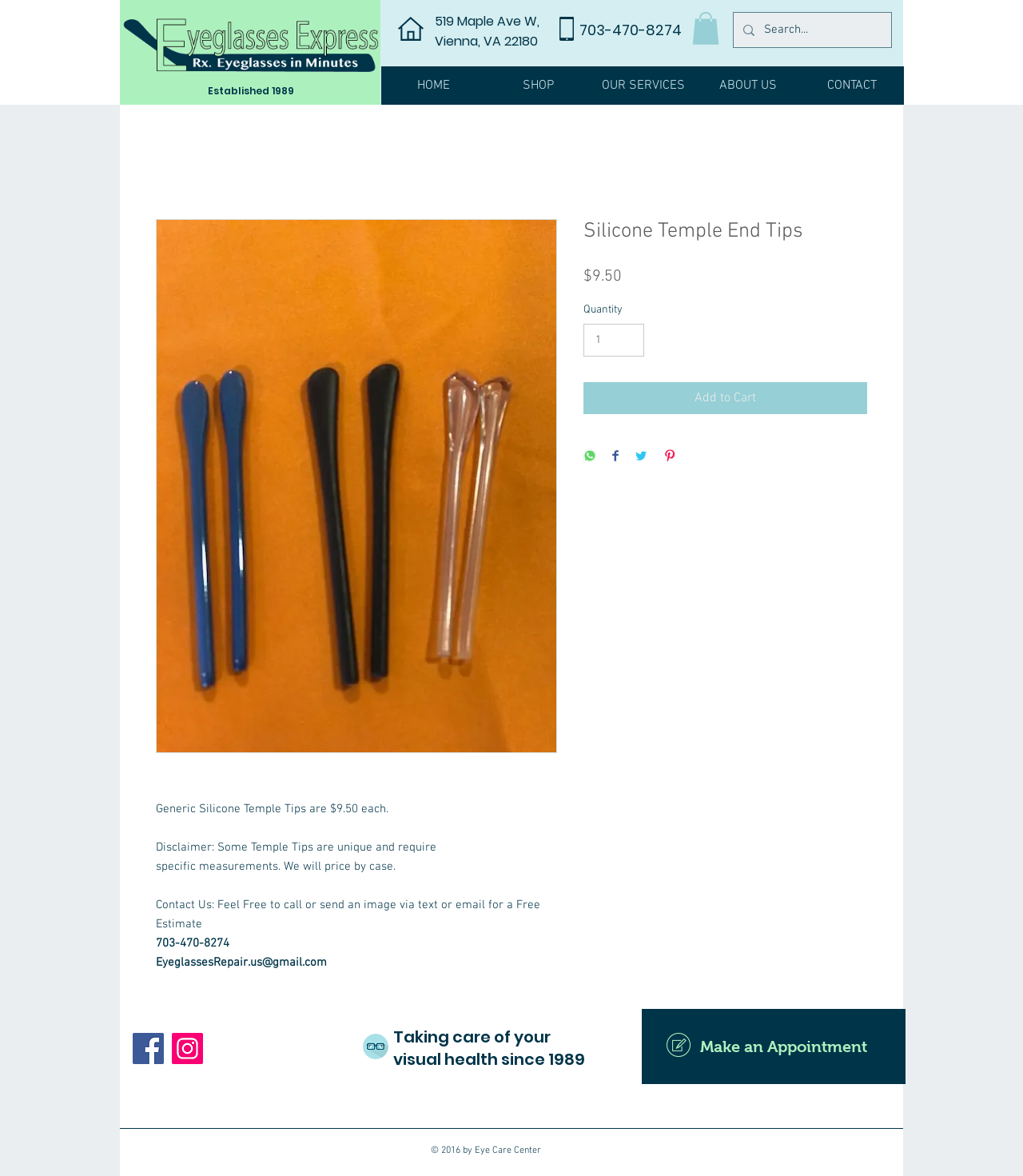Specify the bounding box coordinates for the region that must be clicked to perform the given instruction: "Search for products".

[0.716, 0.01, 0.872, 0.041]